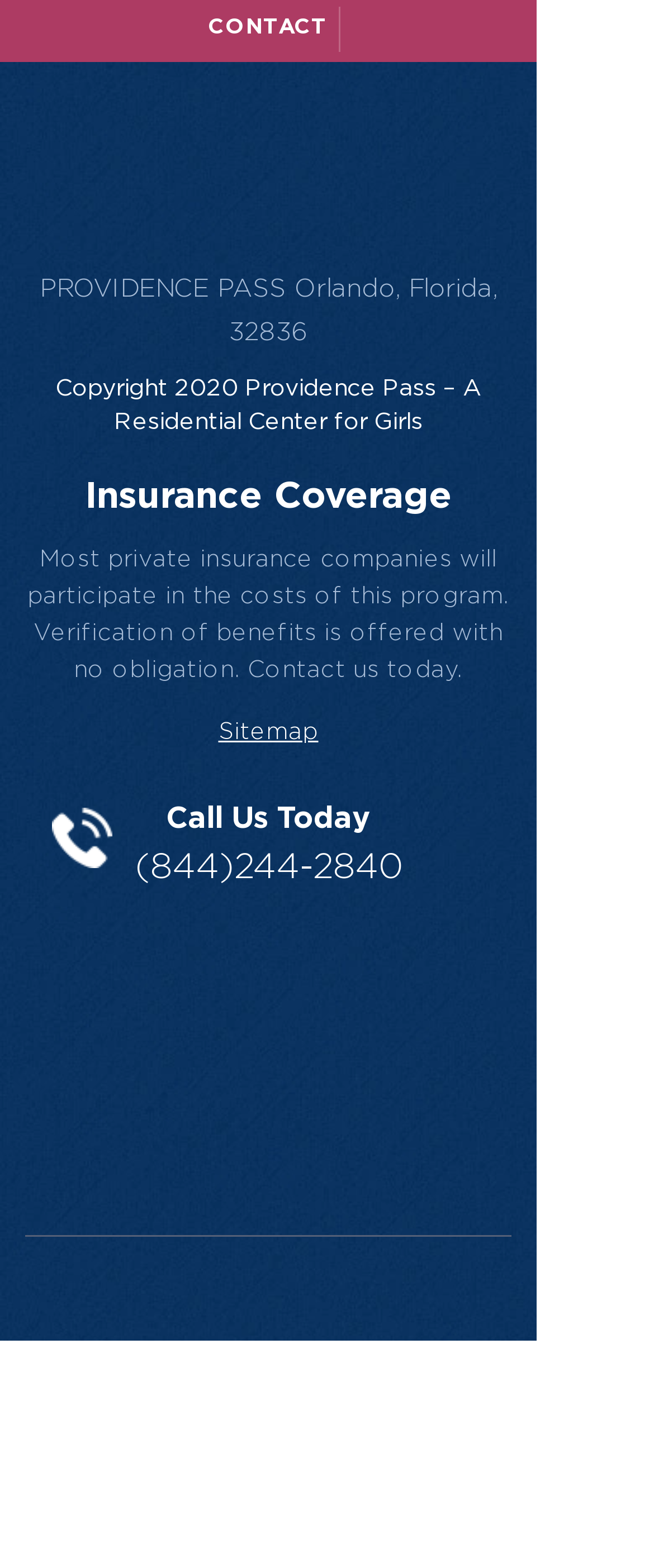Could you determine the bounding box coordinates of the clickable element to complete the instruction: "Click the footer logo"? Provide the coordinates as four float numbers between 0 and 1, i.e., [left, top, right, bottom].

[0.038, 0.141, 0.782, 0.159]